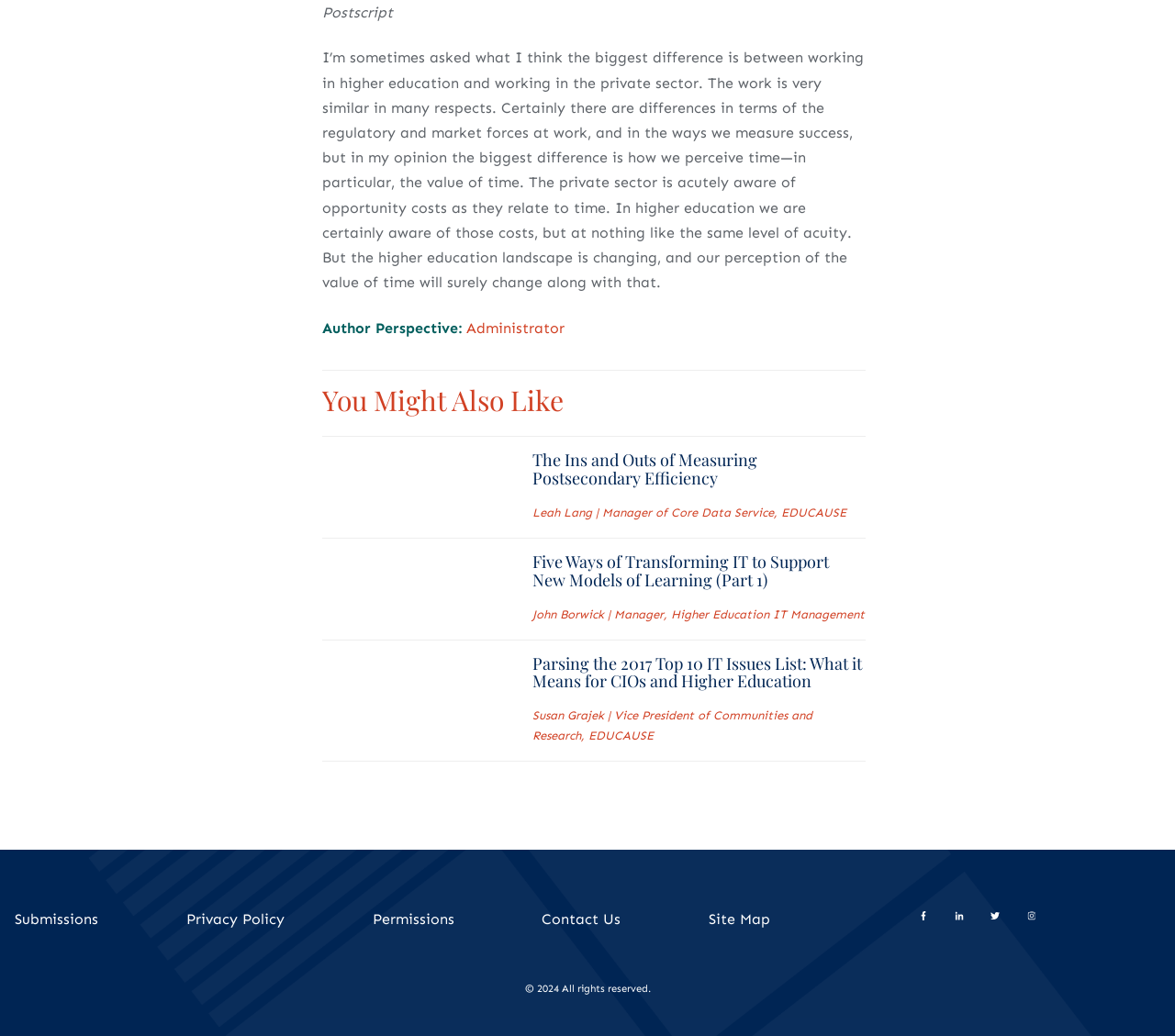Please find the bounding box coordinates in the format (top-left x, top-left y, bottom-right x, bottom-right y) for the given element description. Ensure the coordinates are floating point numbers between 0 and 1. Description: AI Name Maker

None